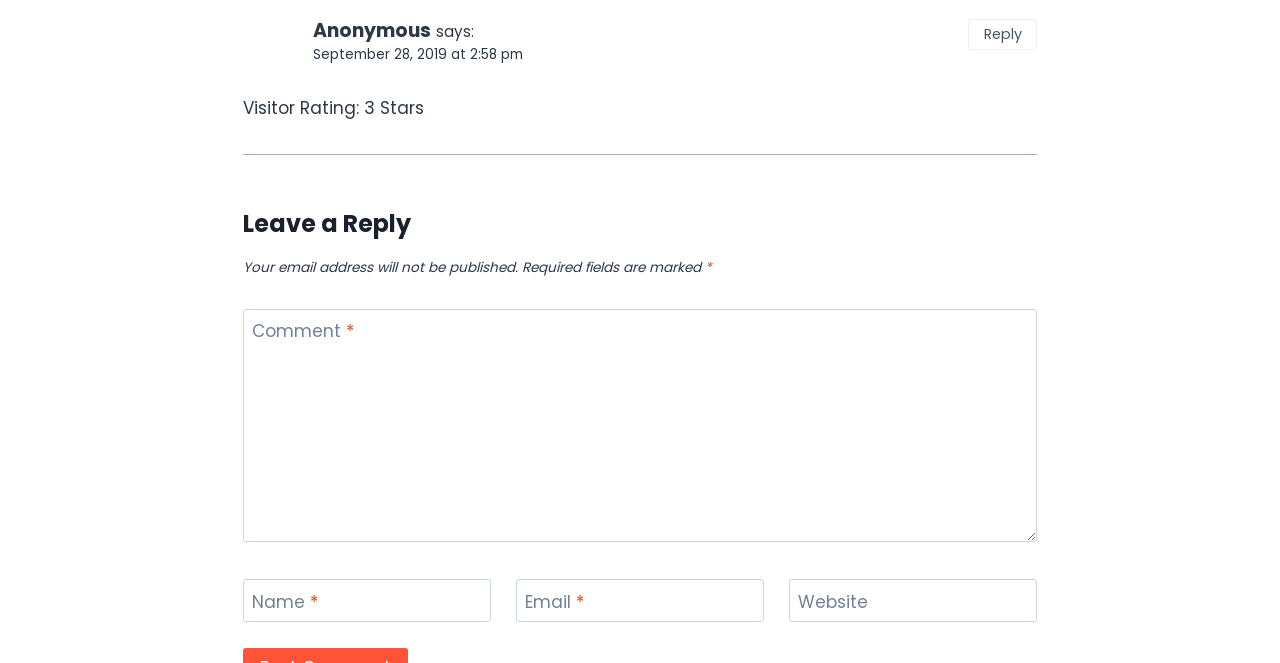Please answer the following question using a single word or phrase: 
What is the default state of the website field?

Optional